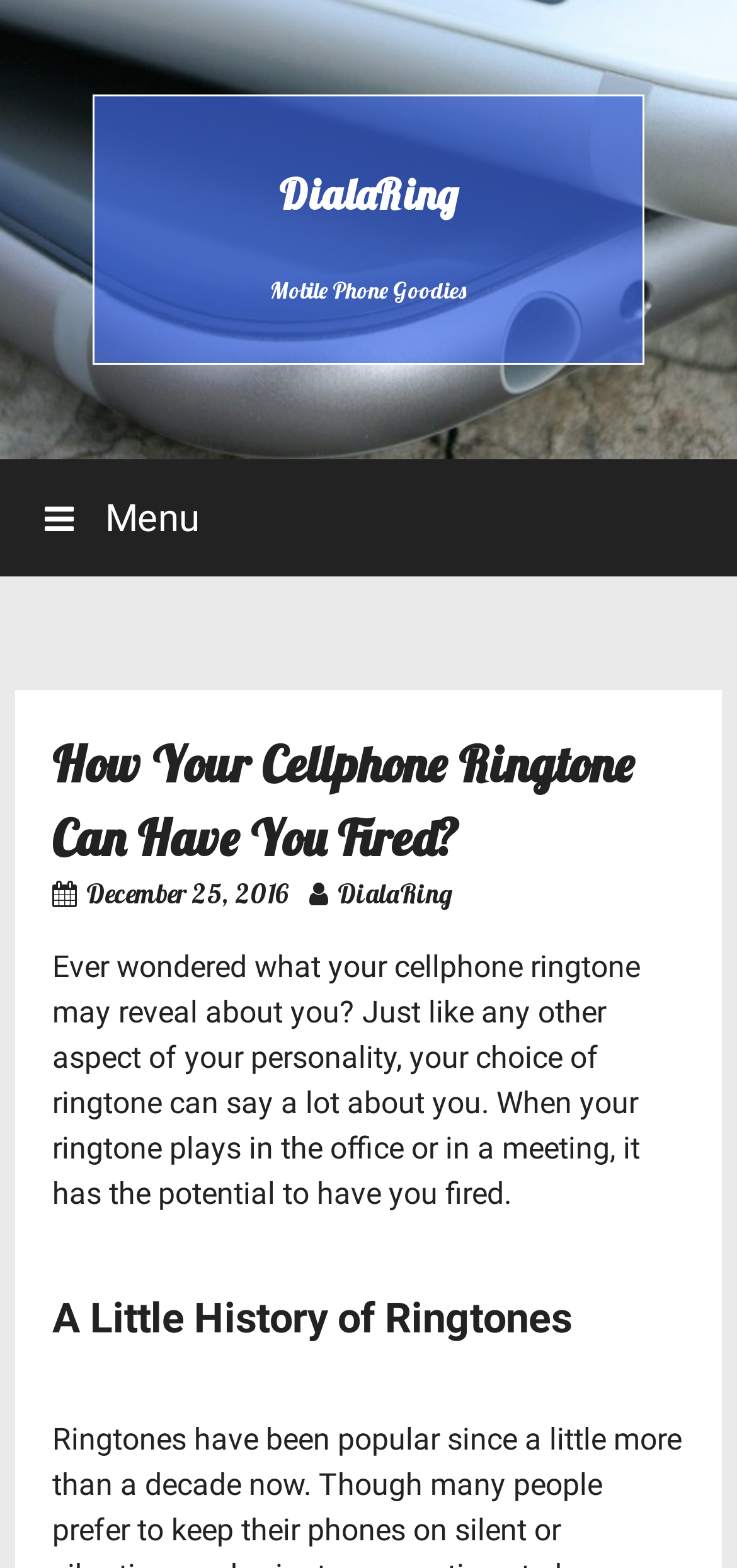Please specify the bounding box coordinates in the format (top-left x, top-left y, bottom-right x, bottom-right y), with values ranging from 0 to 1. Identify the bounding box for the UI component described as follows: December 25, 2016January 10, 2017

[0.071, 0.559, 0.394, 0.581]